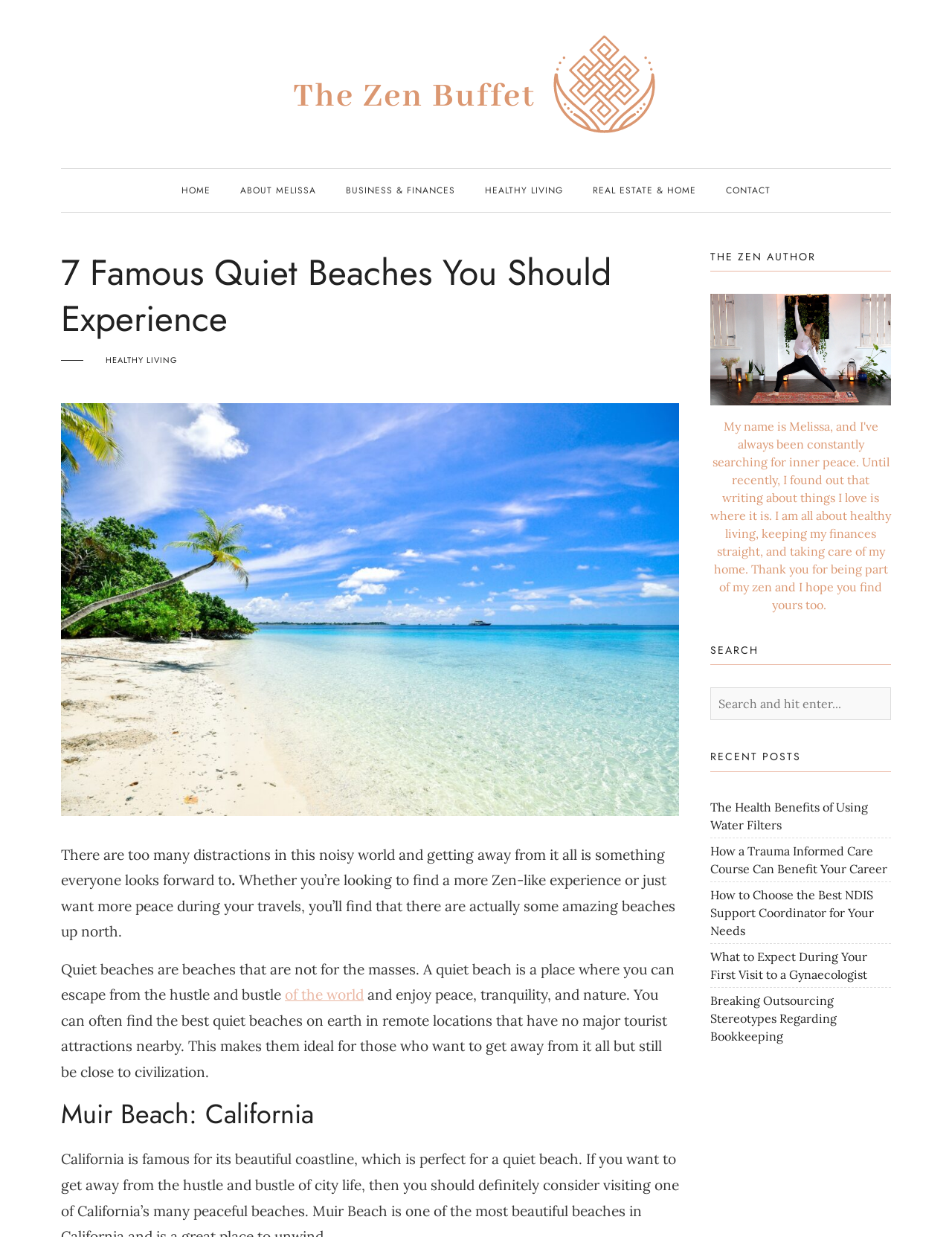Look at the image and give a detailed response to the following question: What is the purpose of the textbox in the webpage?

The textbox is used for searching, as indicated by the placeholder text 'Search and hit enter...' and its location near the 'SEARCH' heading.